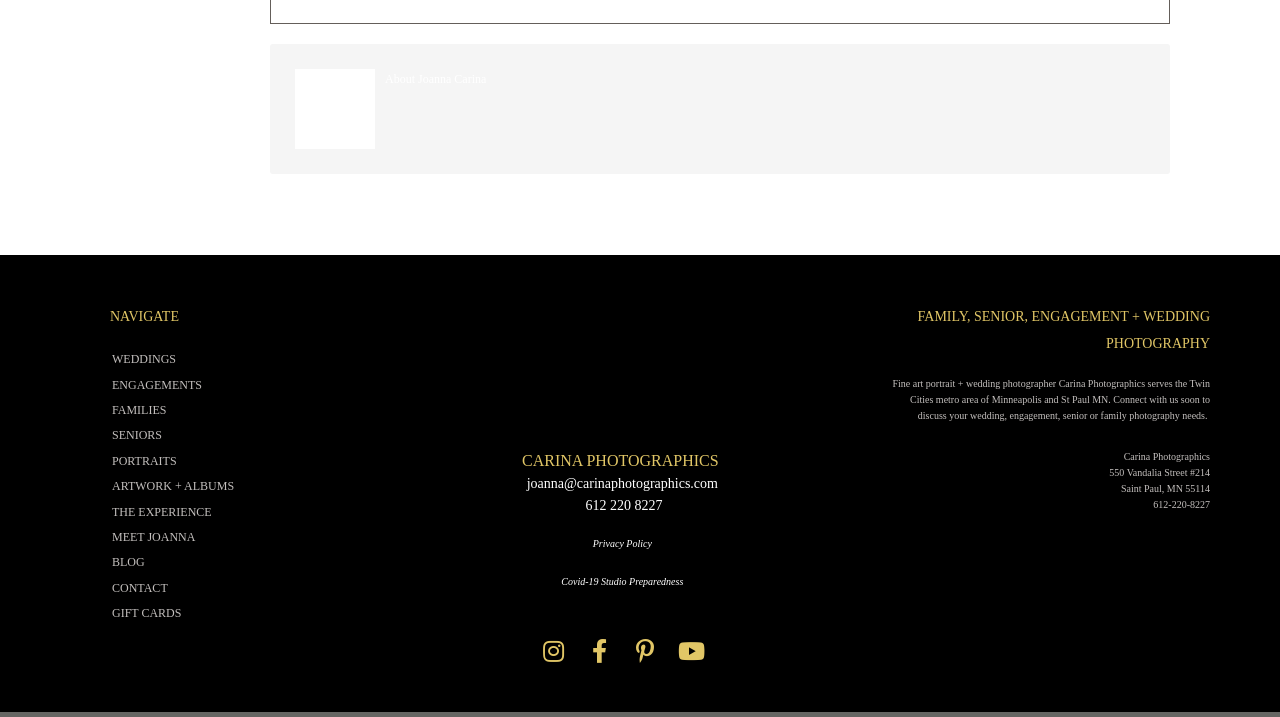Please find the bounding box coordinates of the element that needs to be clicked to perform the following instruction: "Click on WEDDINGS". The bounding box coordinates should be four float numbers between 0 and 1, represented as [left, top, right, bottom].

[0.086, 0.484, 0.303, 0.518]